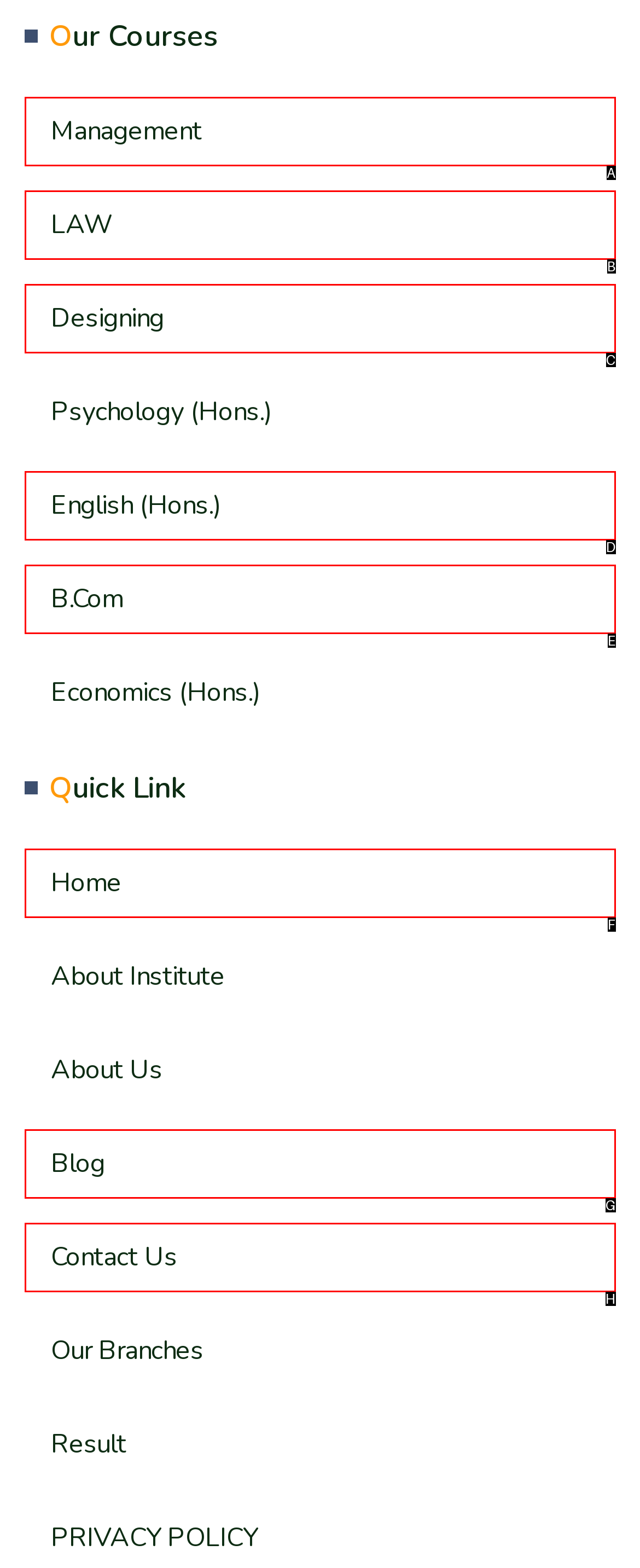Based on the element description: Home, choose the best matching option. Provide the letter of the option directly.

F